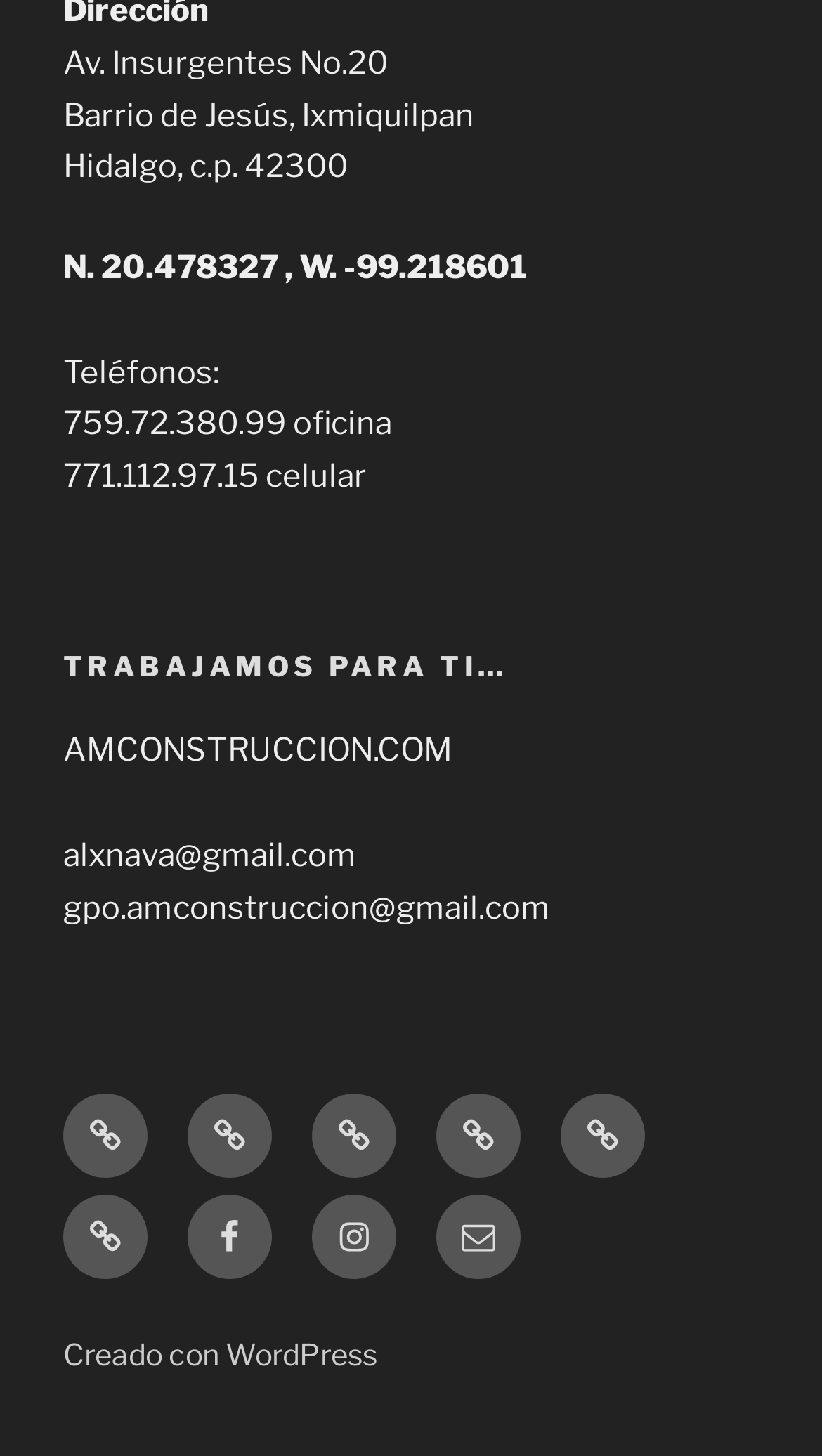Locate the bounding box coordinates of the area where you should click to accomplish the instruction: "go to home page".

[0.077, 0.751, 0.179, 0.809]